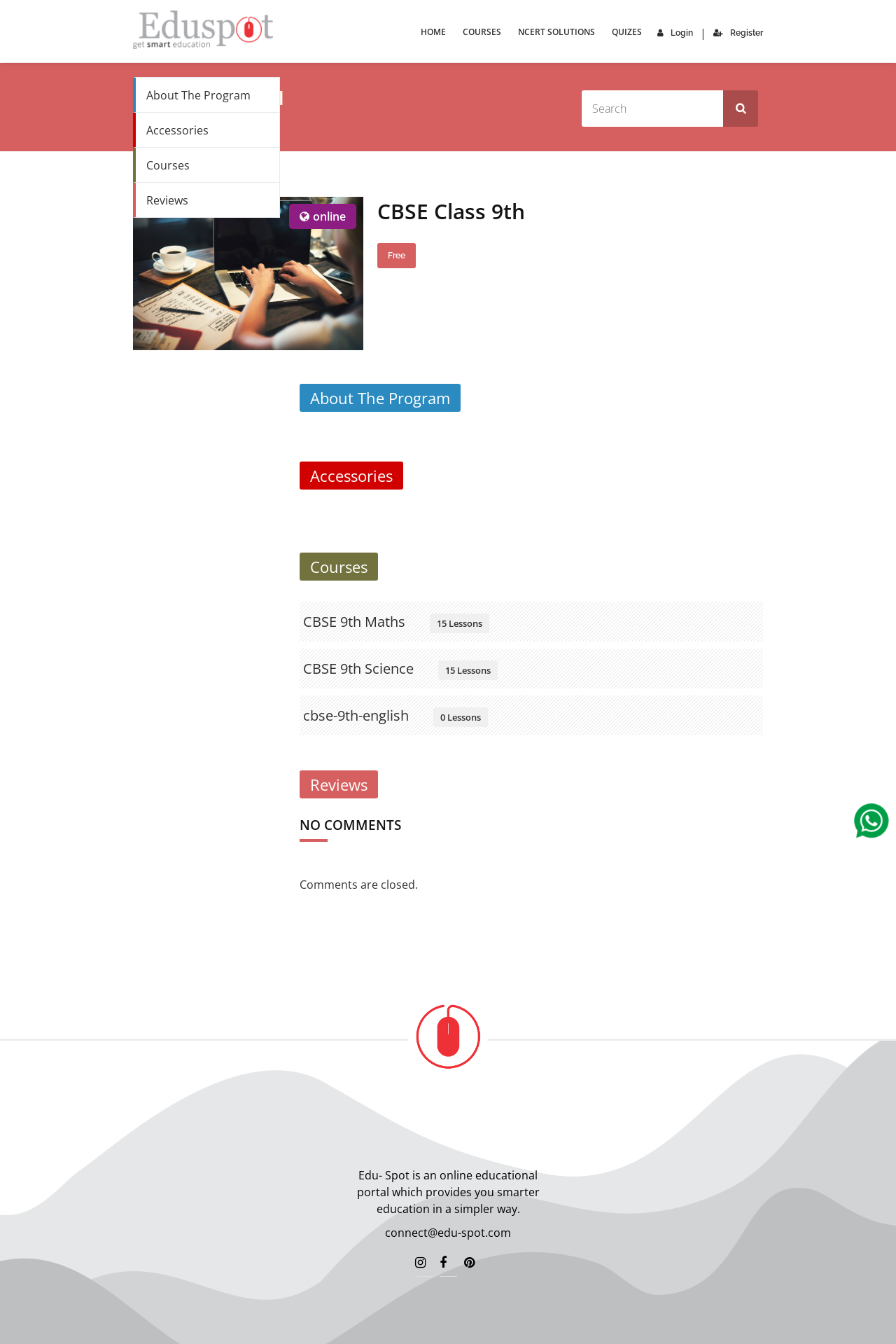Carefully examine the image and provide an in-depth answer to the question: What is the email address provided in the footer section?

The email address can be found in the footer section of the webpage, where it is written as 'connect@edu-spot.com'. This email address is likely provided for users to contact the educational portal for any queries or support.